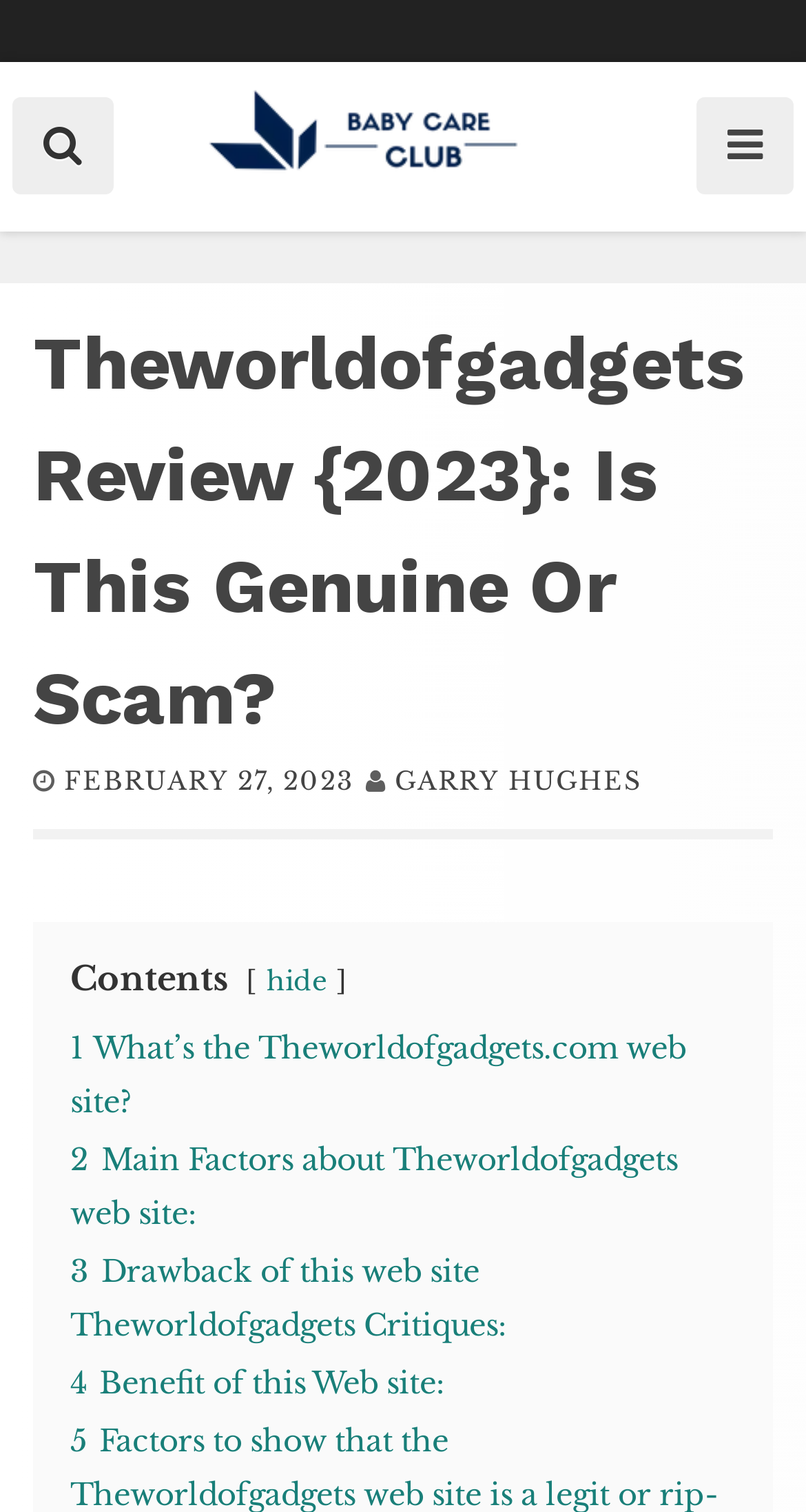Write an extensive caption that covers every aspect of the webpage.

The webpage is a review of Theworldofgadgets.com, with a title "Theworldofgadgets Review {2023}: Is This Genuine Or Scam?" at the top center of the page. There are two buttons on the top left and top right corners of the page, with icons '\uf002' and '\uf0c9' respectively.

Below the title, there is a link "Baby Care" with an accompanying image on the left side of the page. On the right side of the page, there is a section with a header that contains the review's details, including the date "FEBRUARY 27, 2023" and the author's name "GARRY HUGHES".

Underneath the header, there is a table of contents with links to different sections of the review, including "What’s the Theworldofgadgets.com web site?", "Main Factors about Theworldofgadgets web site:", "Drawback of this web site Theworldofgadgets Critiques:", and "Benefit of this Web site:". The table of contents is located at the center of the page, with the links stacked vertically.